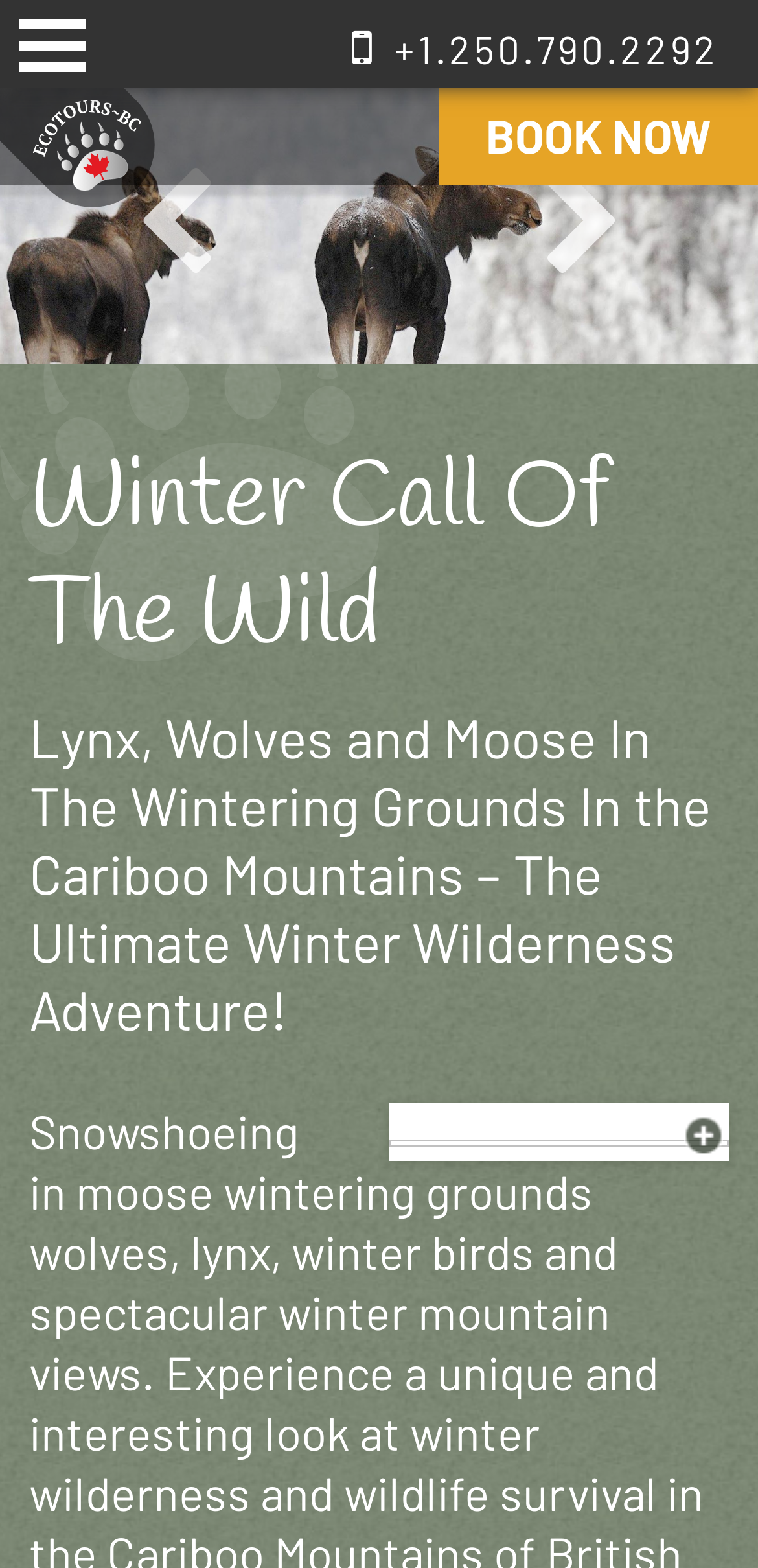Provide the bounding box coordinates of the UI element this sentence describes: "Next".

[0.692, 0.107, 0.846, 0.181]